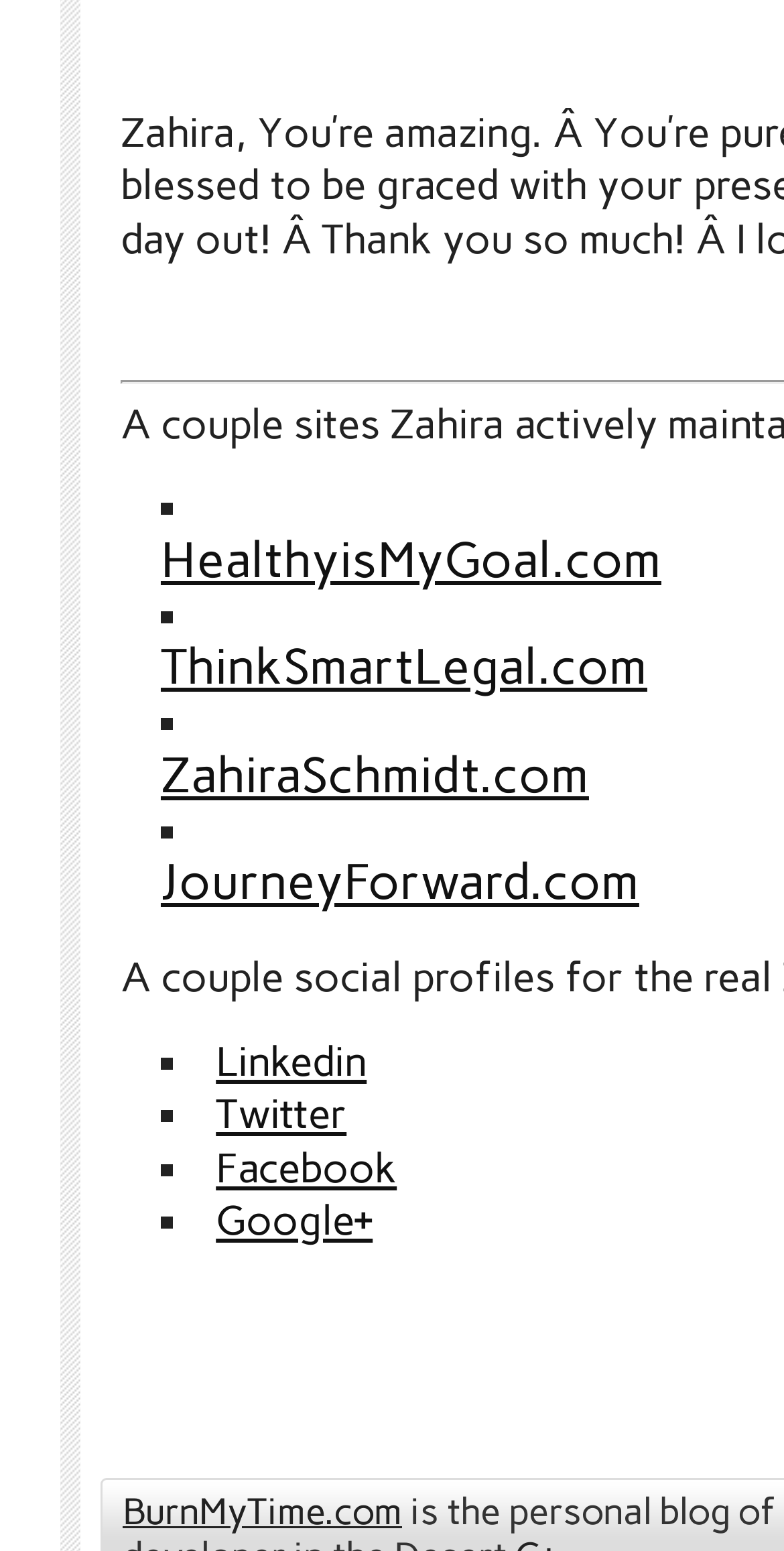Please specify the bounding box coordinates of the clickable region to carry out the following instruction: "explore JourneyForward.com". The coordinates should be four float numbers between 0 and 1, in the format [left, top, right, bottom].

[0.205, 0.55, 0.815, 0.587]